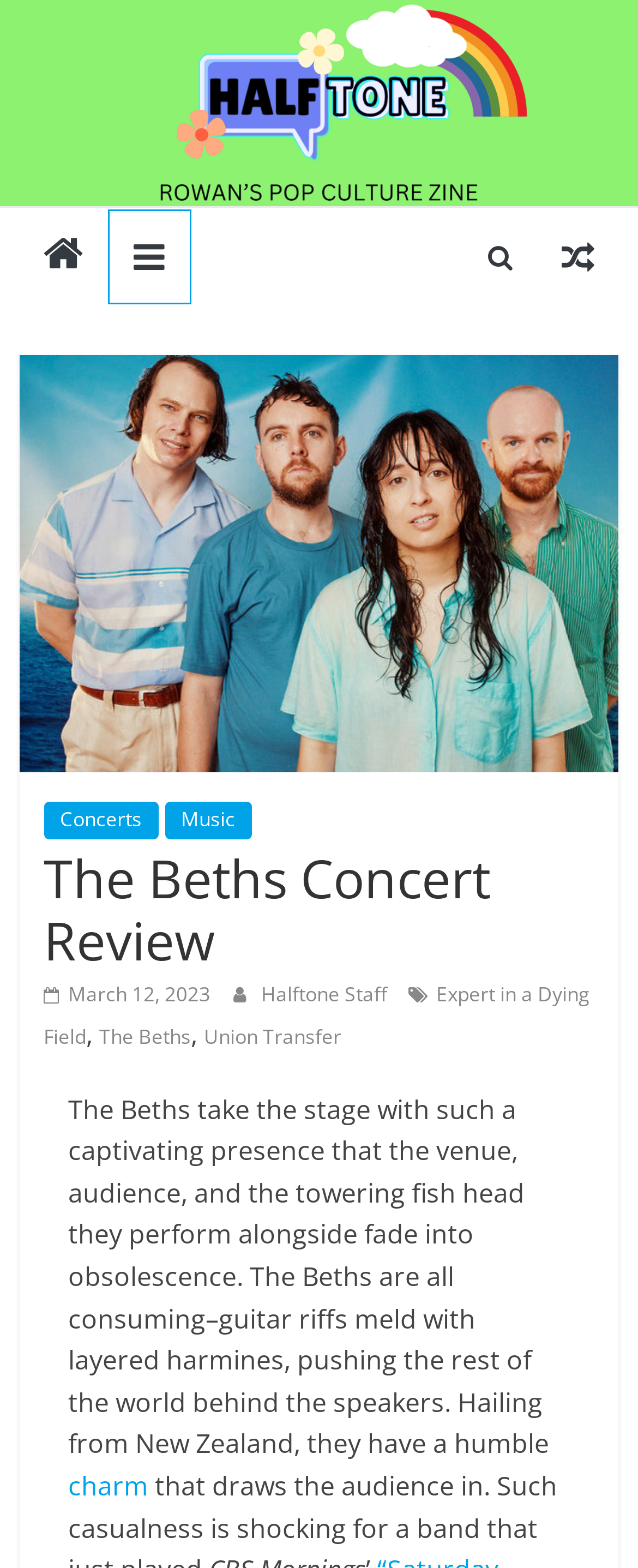Determine the main headline of the webpage and provide its text.

The Beths Concert Review